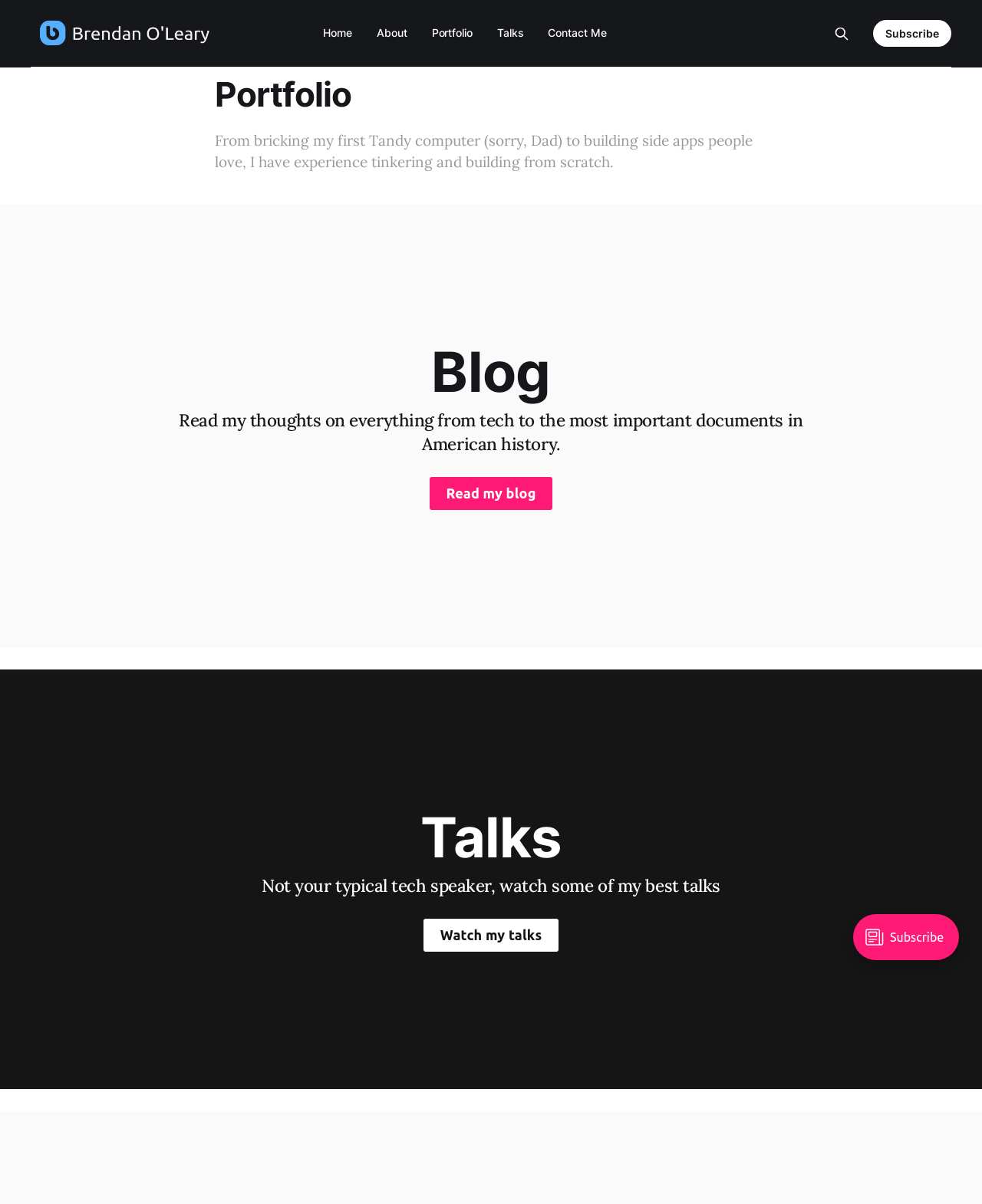Find the bounding box coordinates of the element I should click to carry out the following instruction: "Read the blog".

[0.437, 0.396, 0.563, 0.424]